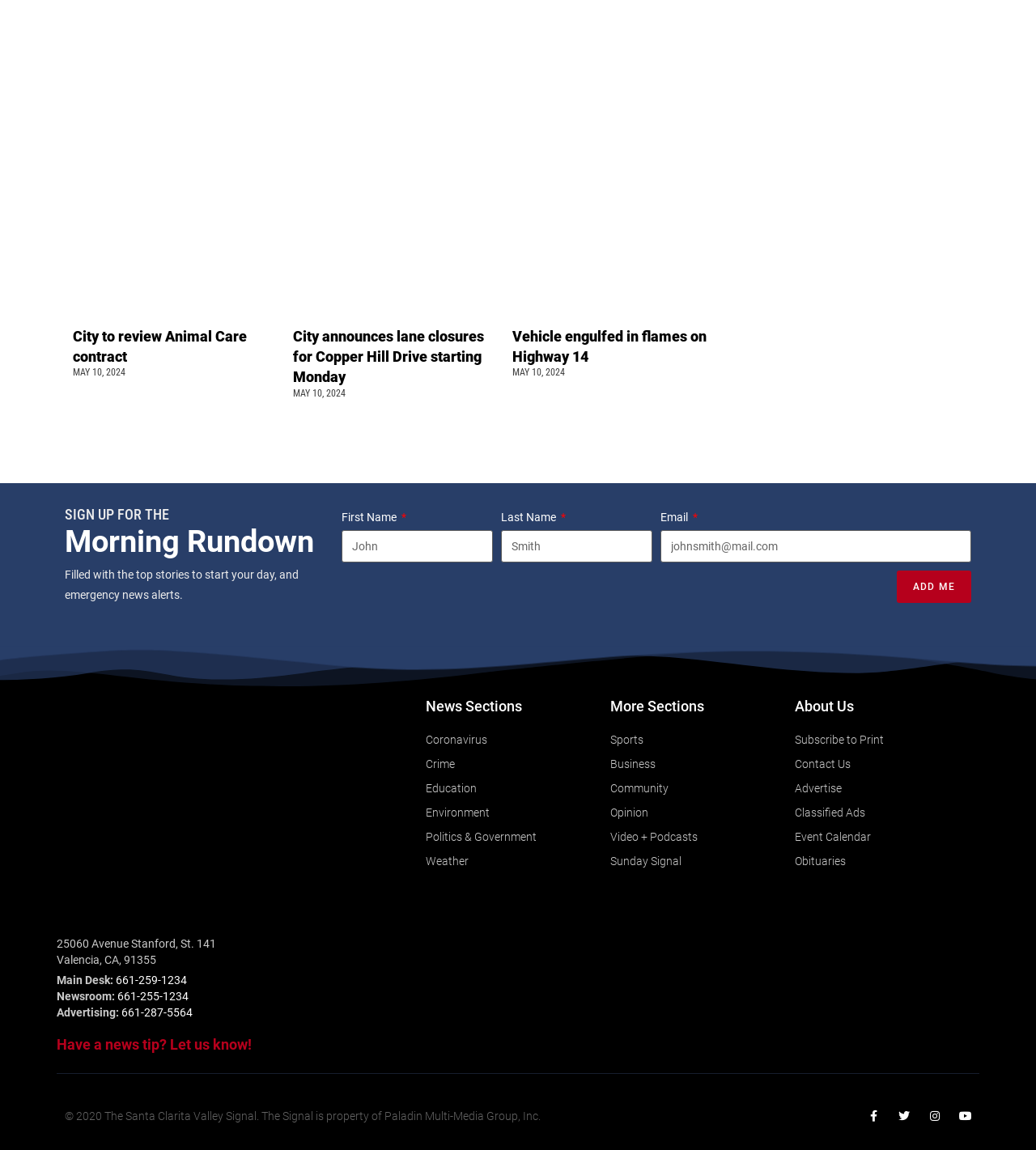How many news sections are available?
Respond to the question with a well-detailed and thorough answer.

I counted the number of links under the 'News Sections' heading, which are 'Coronavirus', 'Crime', 'Education', 'Environment', 'Politics & Government', 'Weather', 'Sports', and 'More Sections'. There are 8 news sections in total.